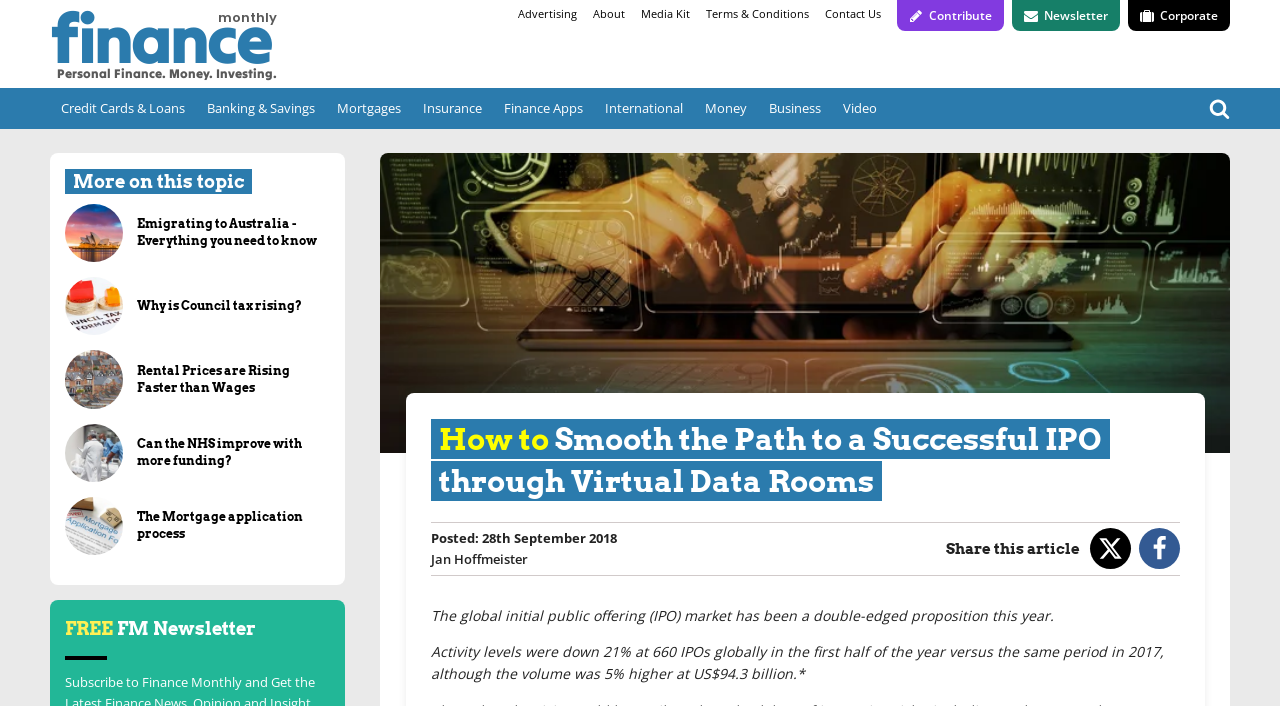Who is the author of the article?
Look at the image and answer the question with a single word or phrase.

Jan Hoffmeister